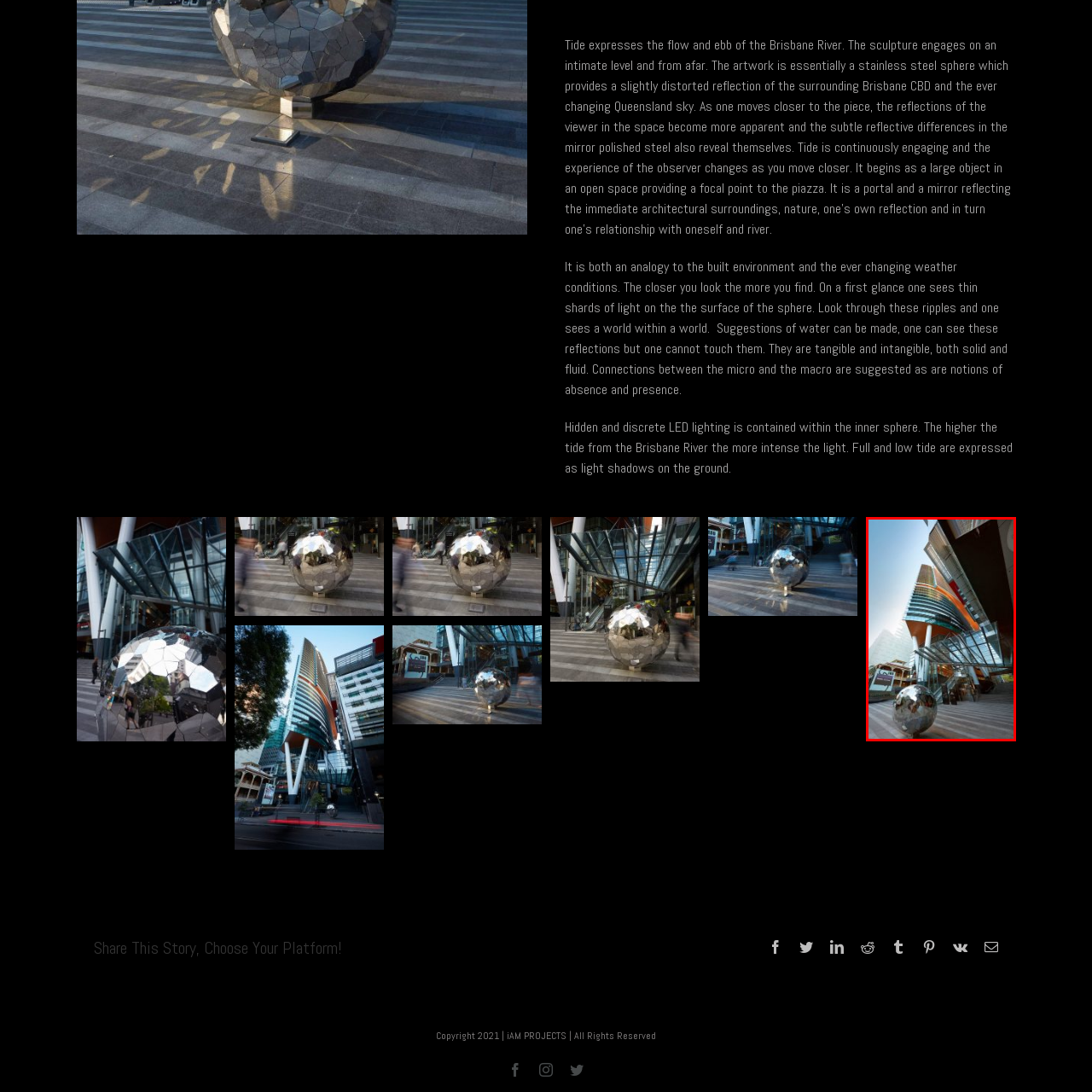What is reflected in the sculpture's surface?
Inspect the image enclosed in the red bounding box and provide a thorough answer based on the information you see.

According to the caption, the spherical form of the sculpture creates a captivating interplay of reflections, drawing attention to both the Brisbane CBD and the expansive Queensland sky.